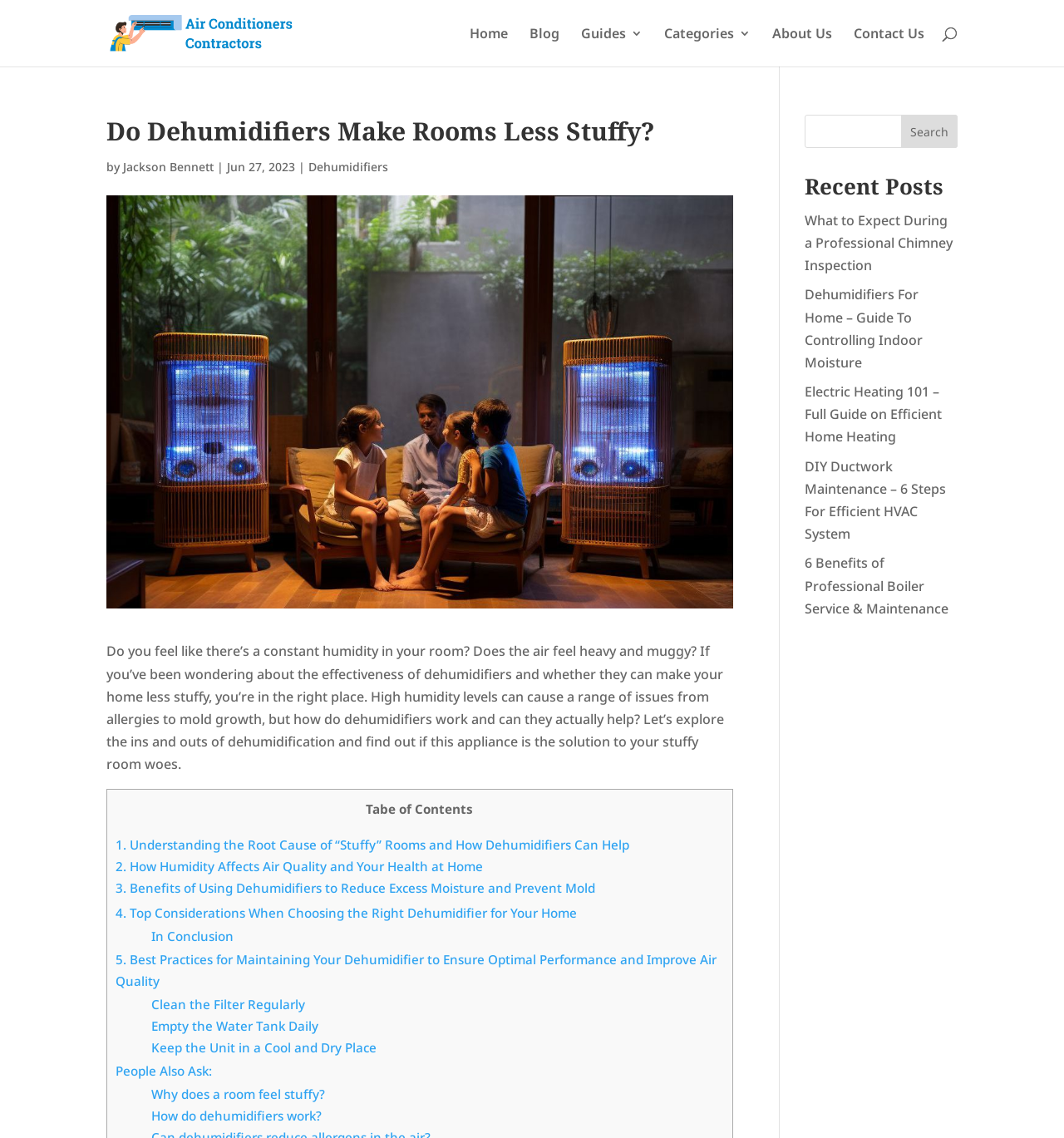Determine the bounding box coordinates for the region that must be clicked to execute the following instruction: "Search for something".

[0.1, 0.0, 0.9, 0.001]